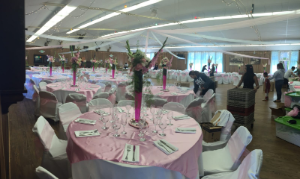Give an elaborate caption for the image.

The image captures a beautifully arranged event space, showcasing a series of round tables dressed in soft pink tablecloths. Each table is elegantly set with shiny glassware and neatly arranged utensils, creating an inviting atmosphere. Centerpieces adorned with vibrant flowers in tall vases add a burst of color, enhancing the overall decor. In the background, several individuals are busy preparing the venue, indicating a lively and organized setup for an upcoming event. The harmonious combination of floral arrangements and personalized table settings reflects the attention to detail that "At Party 4 You Catering" brings to every occasion, emphasizing that no event is too big or too small to be made special.